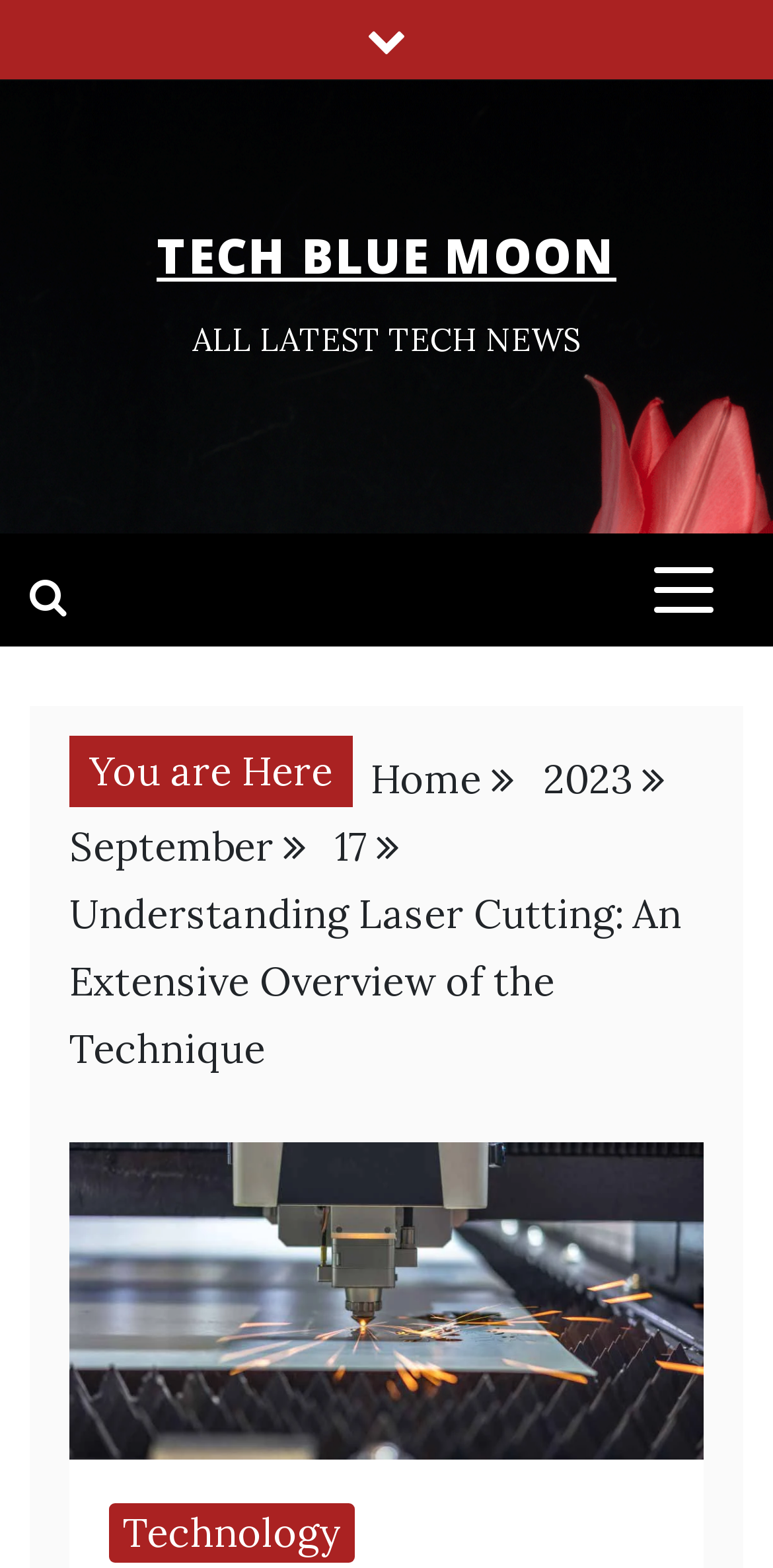Generate a comprehensive caption for the webpage you are viewing.

The webpage is about understanding laser cutting technology, with a focus on its extensive overview. At the top-left corner, there is a link with a font awesome icon, followed by a link to "TECH BLUE MOON" and a static text "ALL LATEST TECH NEWS" on the same line, slightly to the right. 

Below this, on the left side, there is another font awesome icon link. On the right side, there is a button that controls the primary menu, with a "You are Here" static text and a breadcrumbs navigation section below it. The breadcrumbs navigation section displays the current page's location, with links to "Home", "2023", "September", and "17", and a static text with the title of the current page.

Below the navigation section, there is an image related to understanding laser cutting, taking up most of the width. At the bottom of the page, there is a link to "Technology".